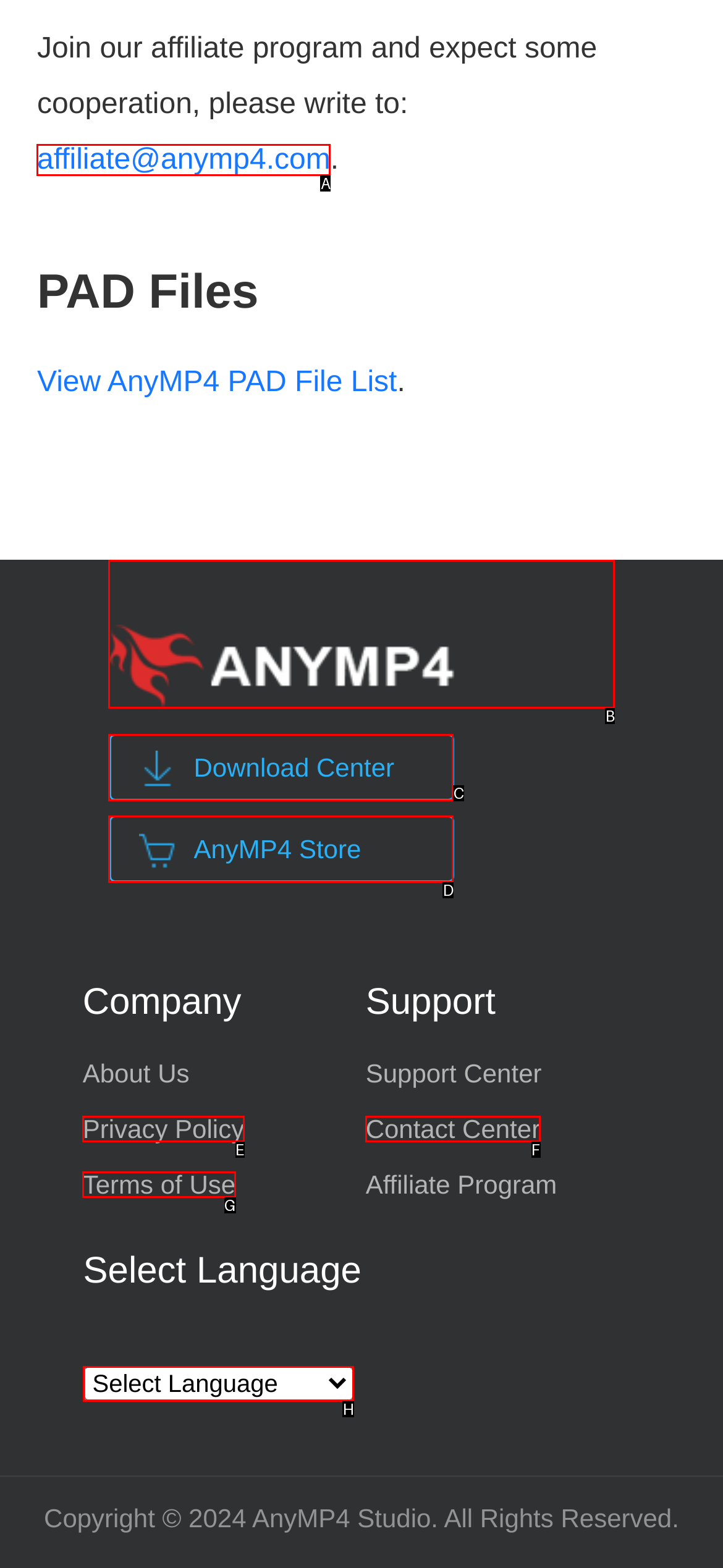To execute the task: Contact us through affiliate program, which one of the highlighted HTML elements should be clicked? Answer with the option's letter from the choices provided.

A